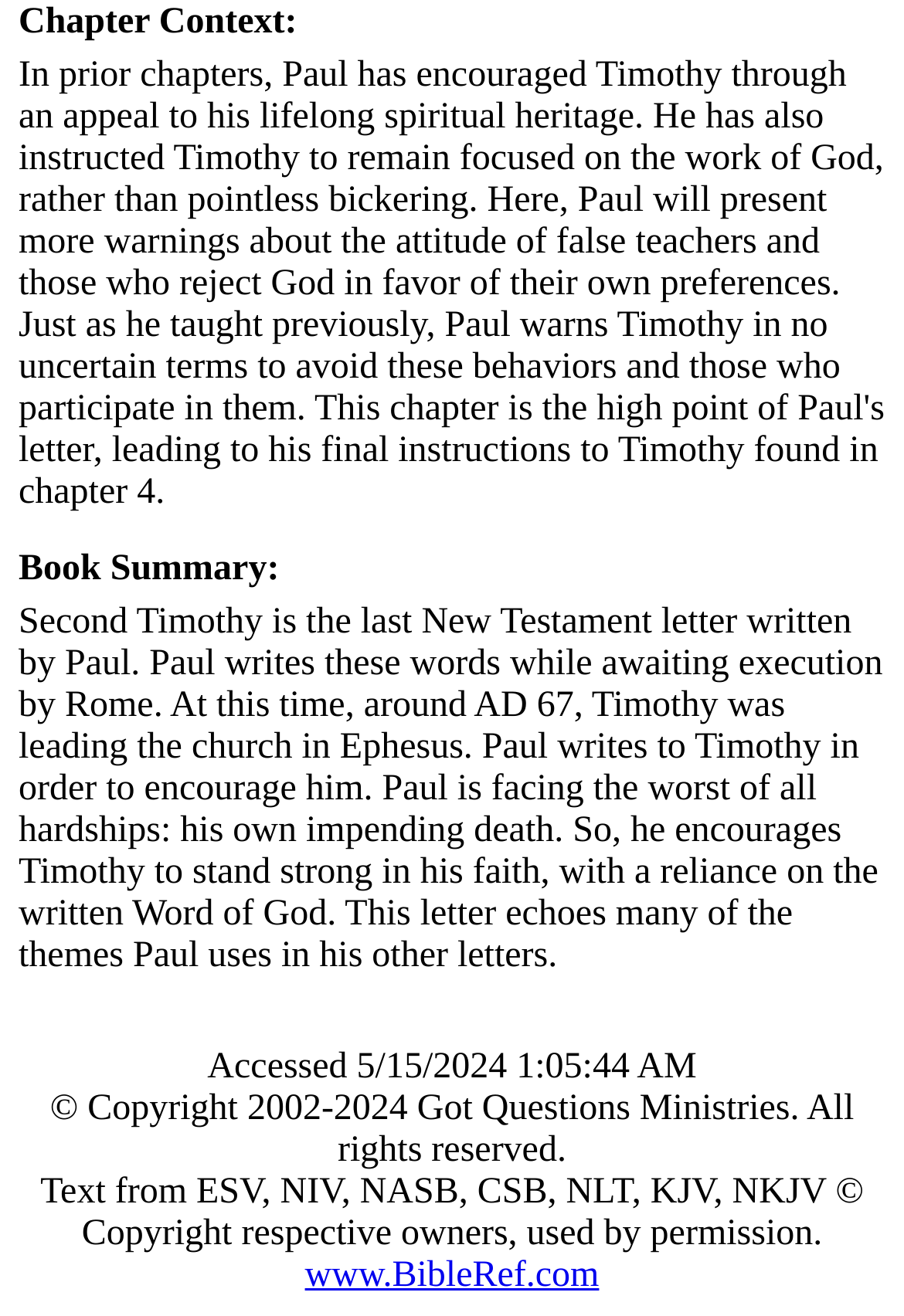Analyze the image and provide a detailed answer to the question: How many Bible versions are mentioned?

The webpage mentions 'Text from ESV, NIV, NASB, CSB, NLT, KJV, NKJV', which indicates that there are 7 Bible versions mentioned, but the question asks for the number of versions, excluding NKJV, which is a variation of KJV, so the answer is 6.